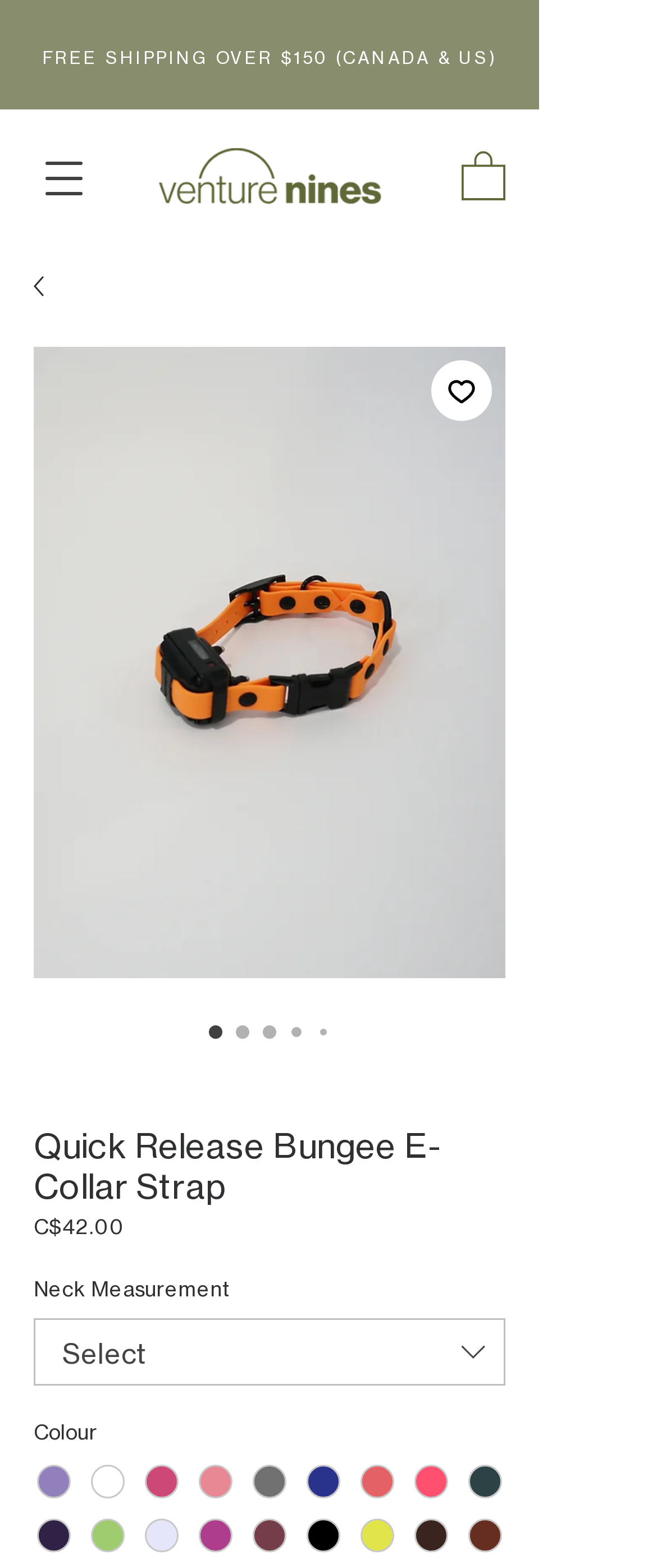What is the price of the Quick Release Bungee E-Collar Strap?
We need a detailed and meticulous answer to the question.

I found the price of the product by looking at the static text element that says 'C$42.00' which is located below the product name and above the 'Price' label.